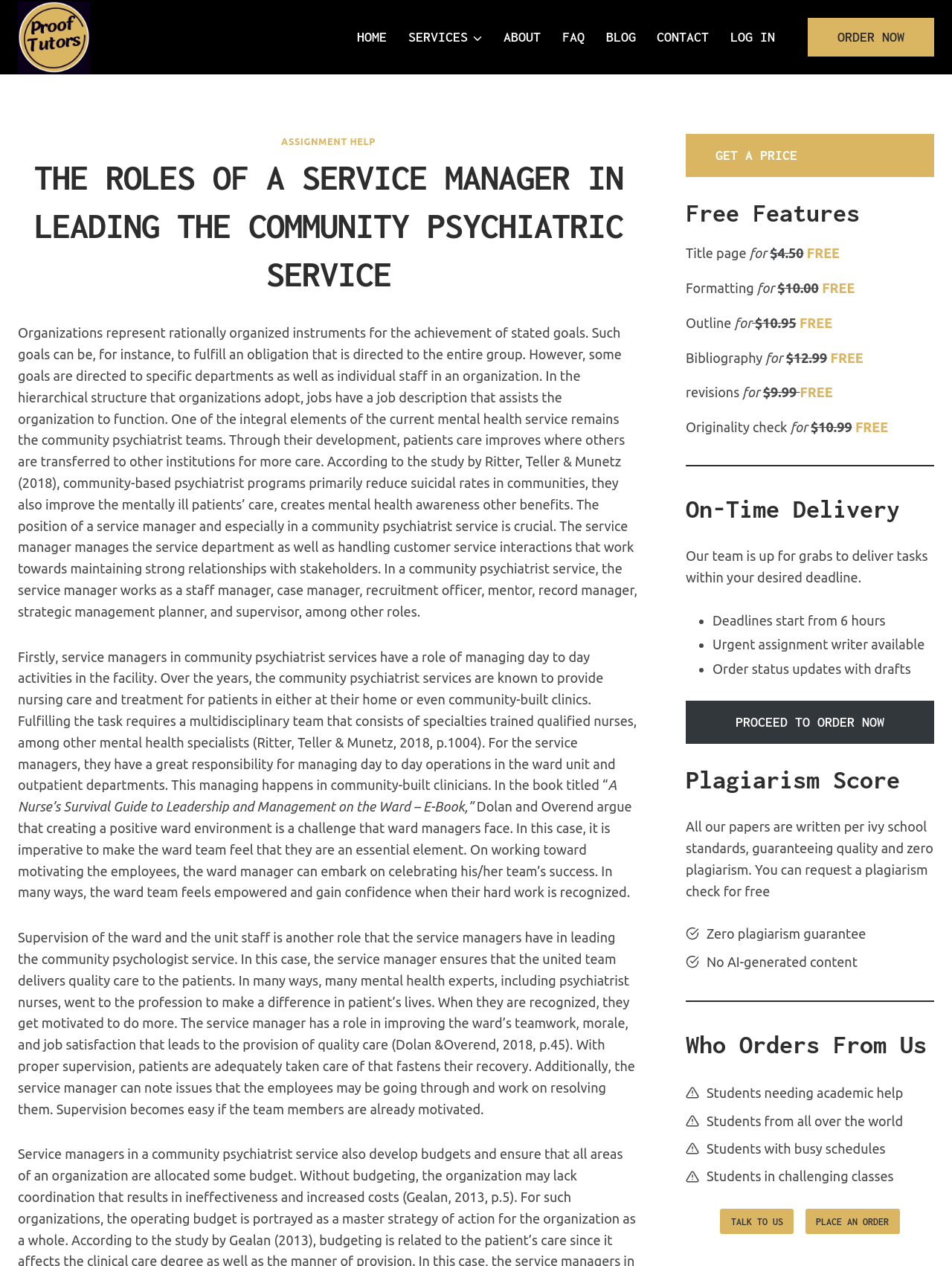What is the price of originality check?
Could you give a comprehensive explanation in response to this question?

According to the webpage, the price of originality check is $10.99, but it is offered for free.